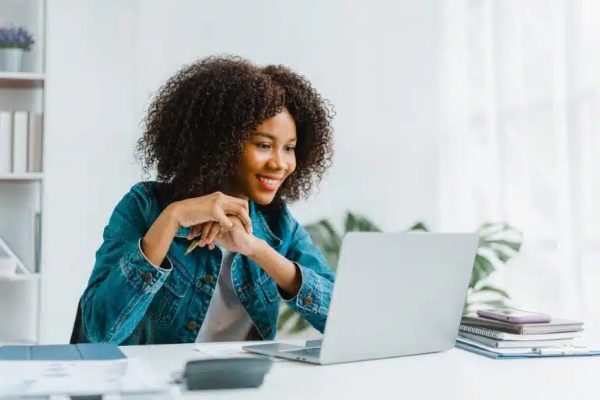What is the woman engaged in? Refer to the image and provide a one-word or short phrase answer.

Using a laptop